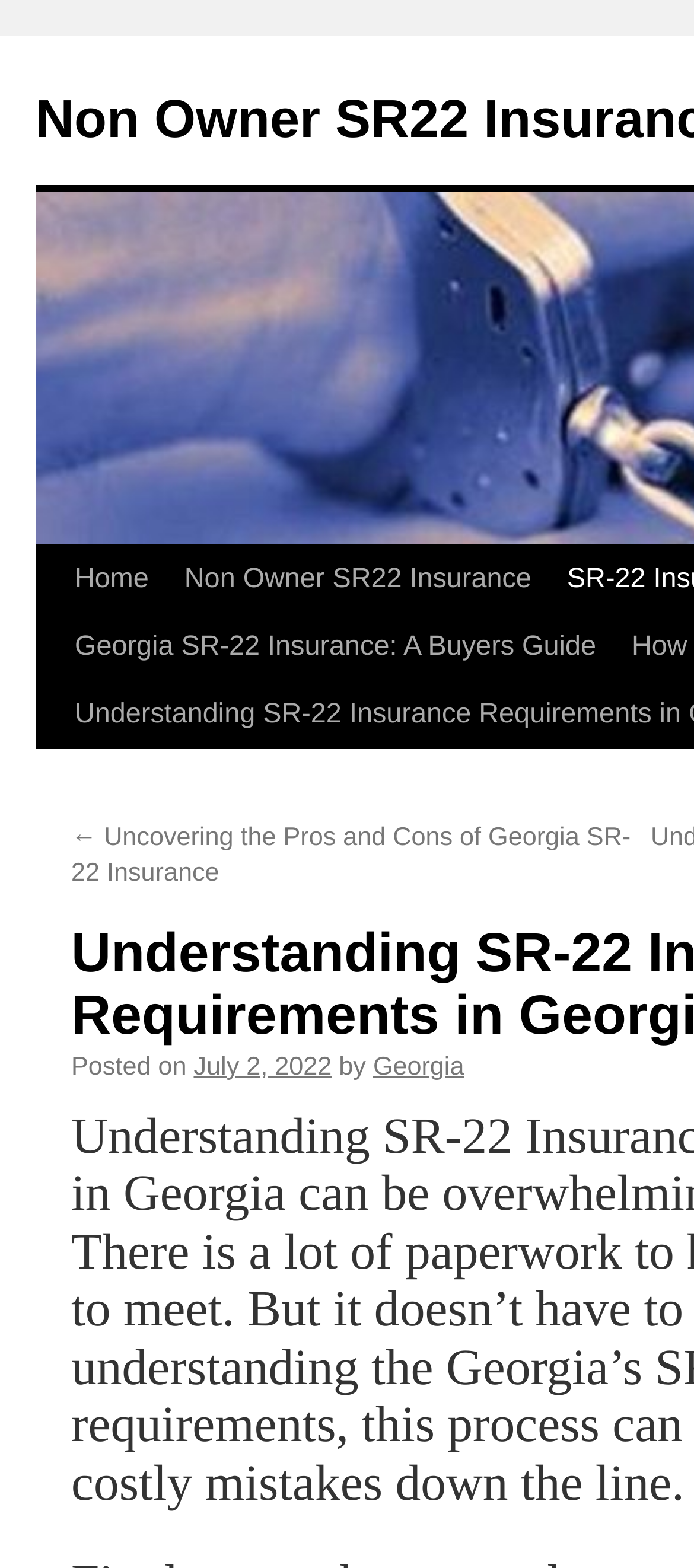What is the date of the posted article?
Please respond to the question thoroughly and include all relevant details.

The date of the posted article can be found in the text 'Posted on July 2, 2022' which is located below the main content of the webpage.